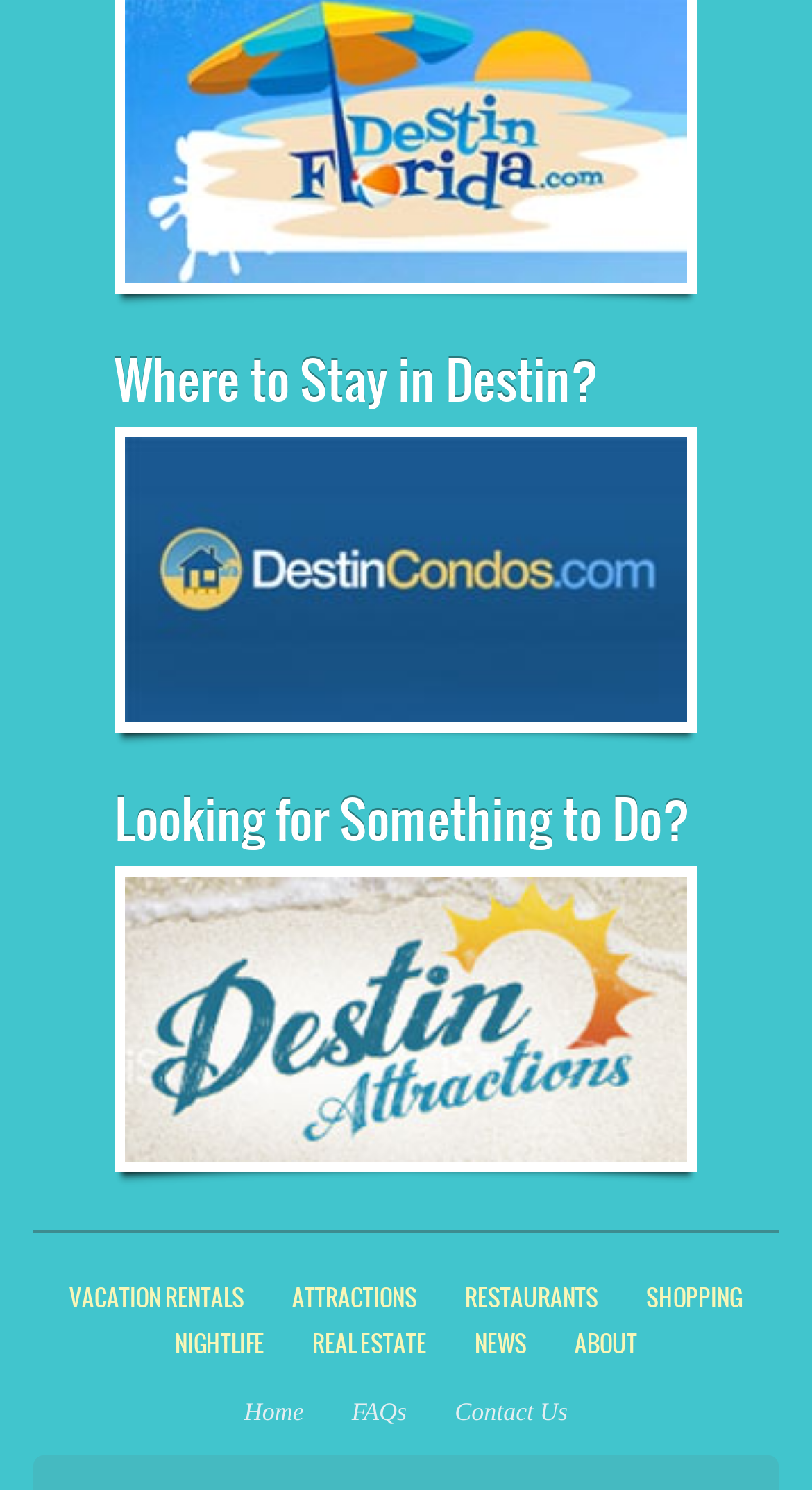What type of accommodation is mentioned?
Use the screenshot to answer the question with a single word or phrase.

Condos